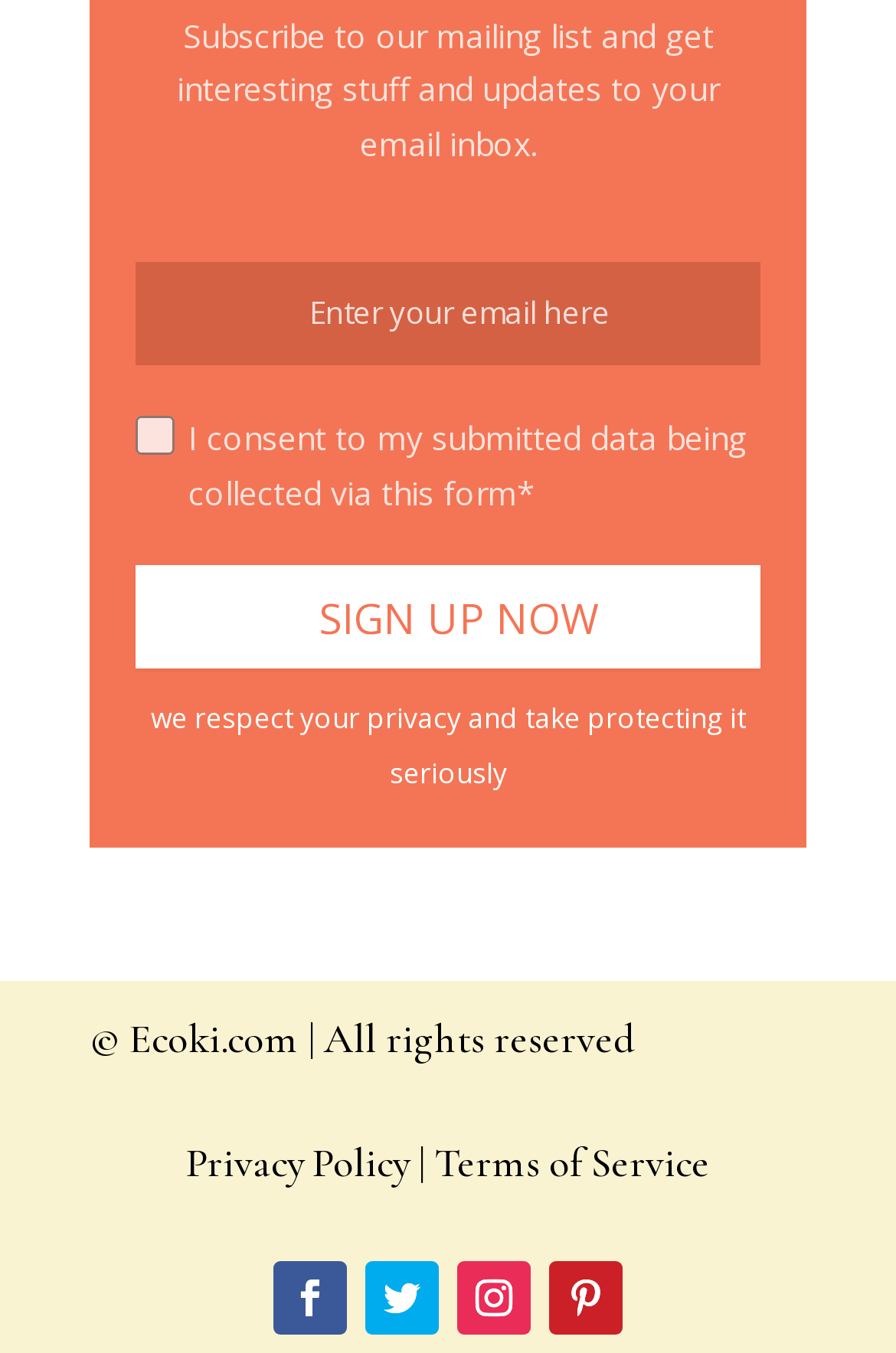What is the purpose of the email textbox?
Answer briefly with a single word or phrase based on the image.

Enter email